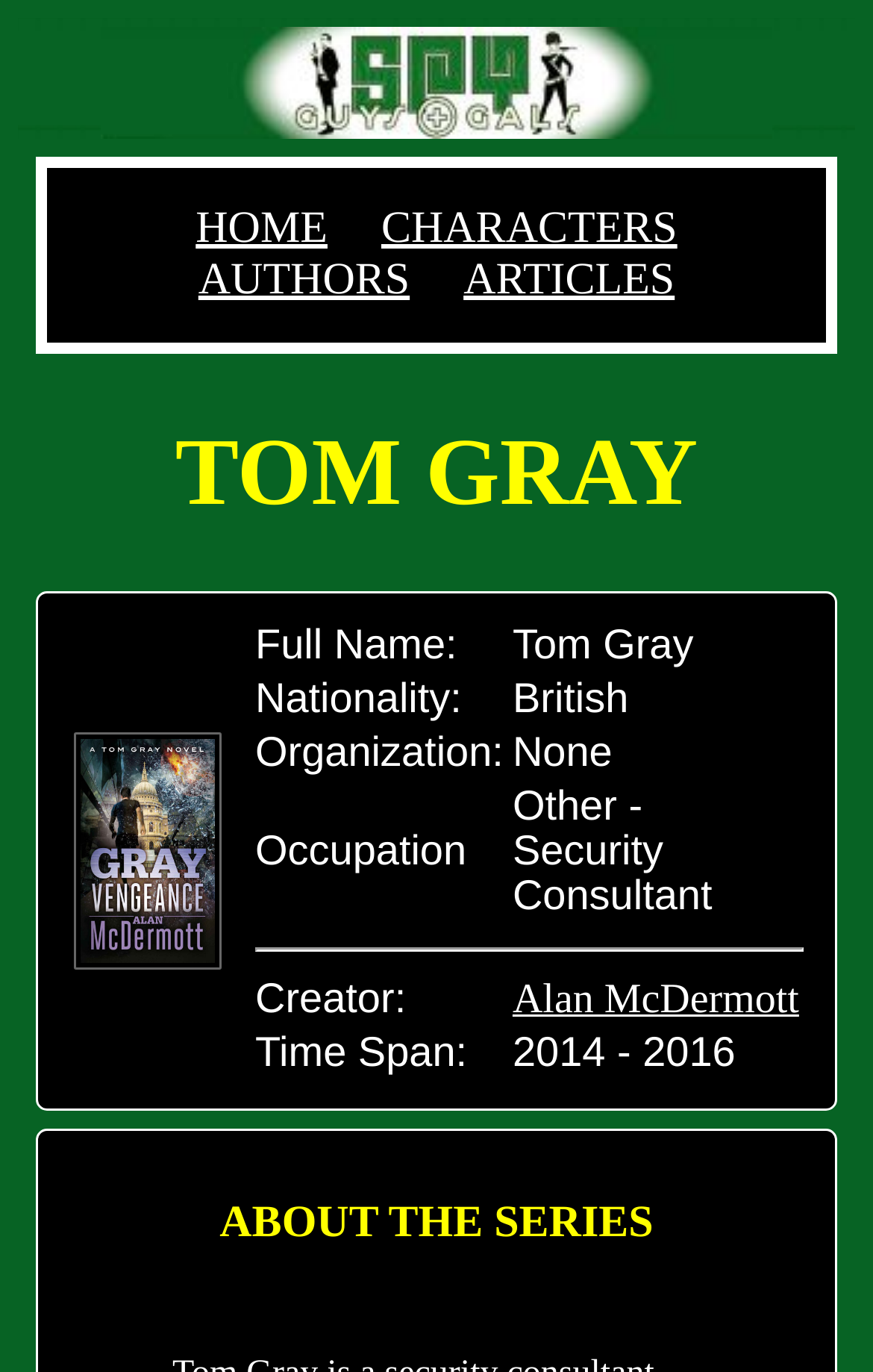What is the nationality of Tom Gray?
From the screenshot, provide a brief answer in one word or phrase.

British